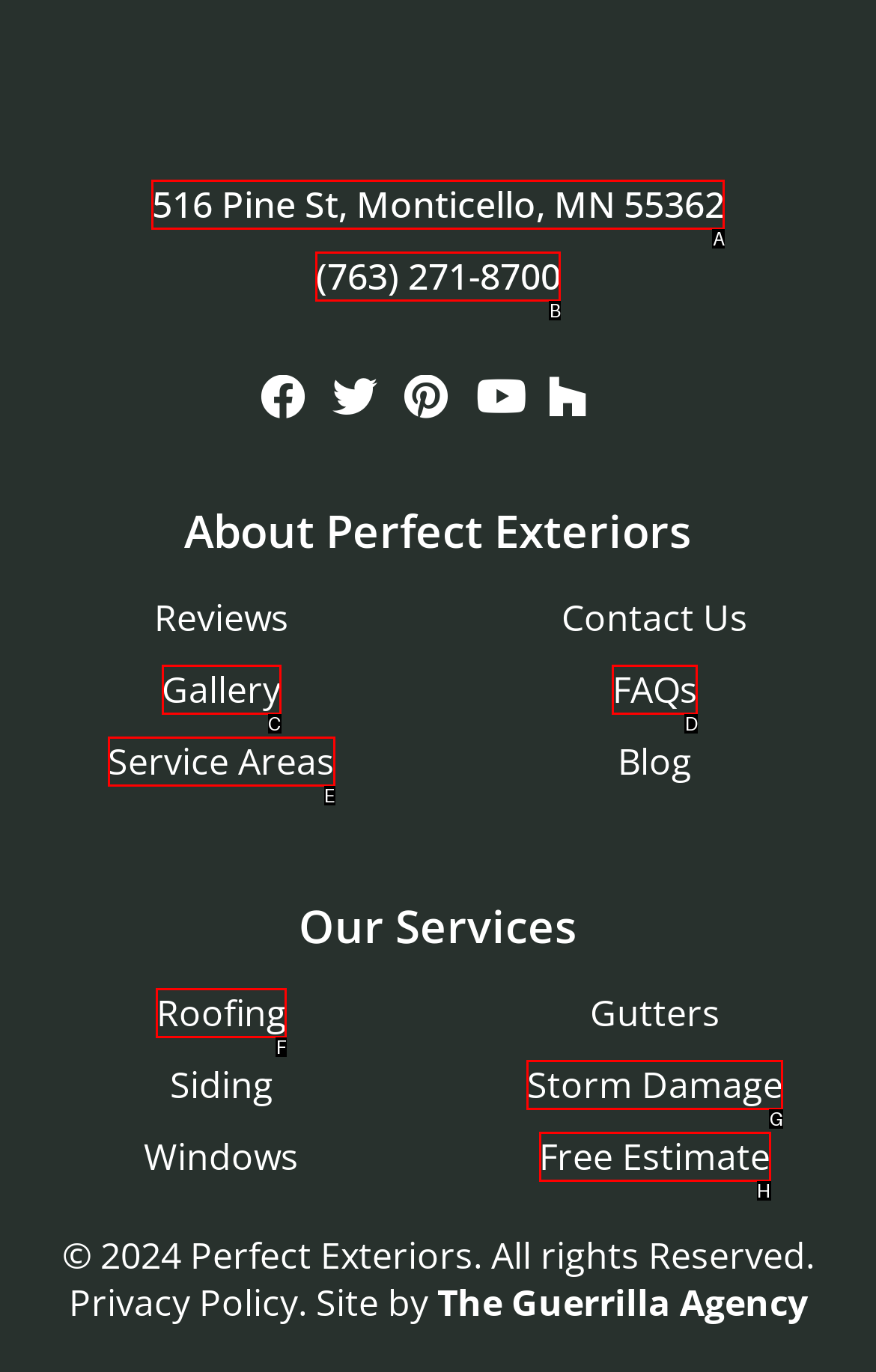Tell me which option I should click to complete the following task: View contact information Answer with the option's letter from the given choices directly.

A